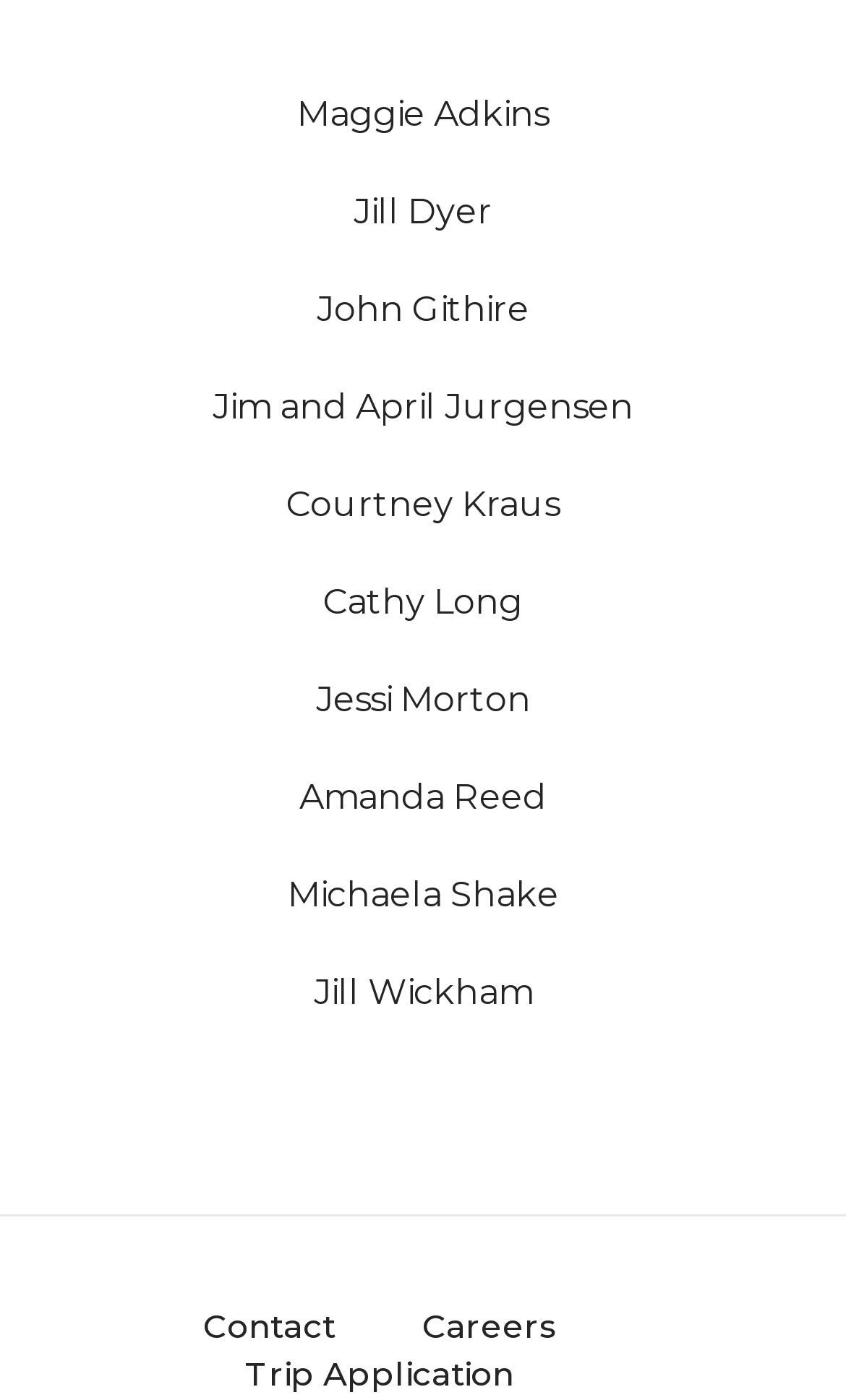Determine the bounding box coordinates of the UI element that matches the following description: "Careers". The coordinates should be four float numbers between 0 and 1 in the format [left, top, right, bottom].

[0.499, 0.93, 0.76, 0.965]